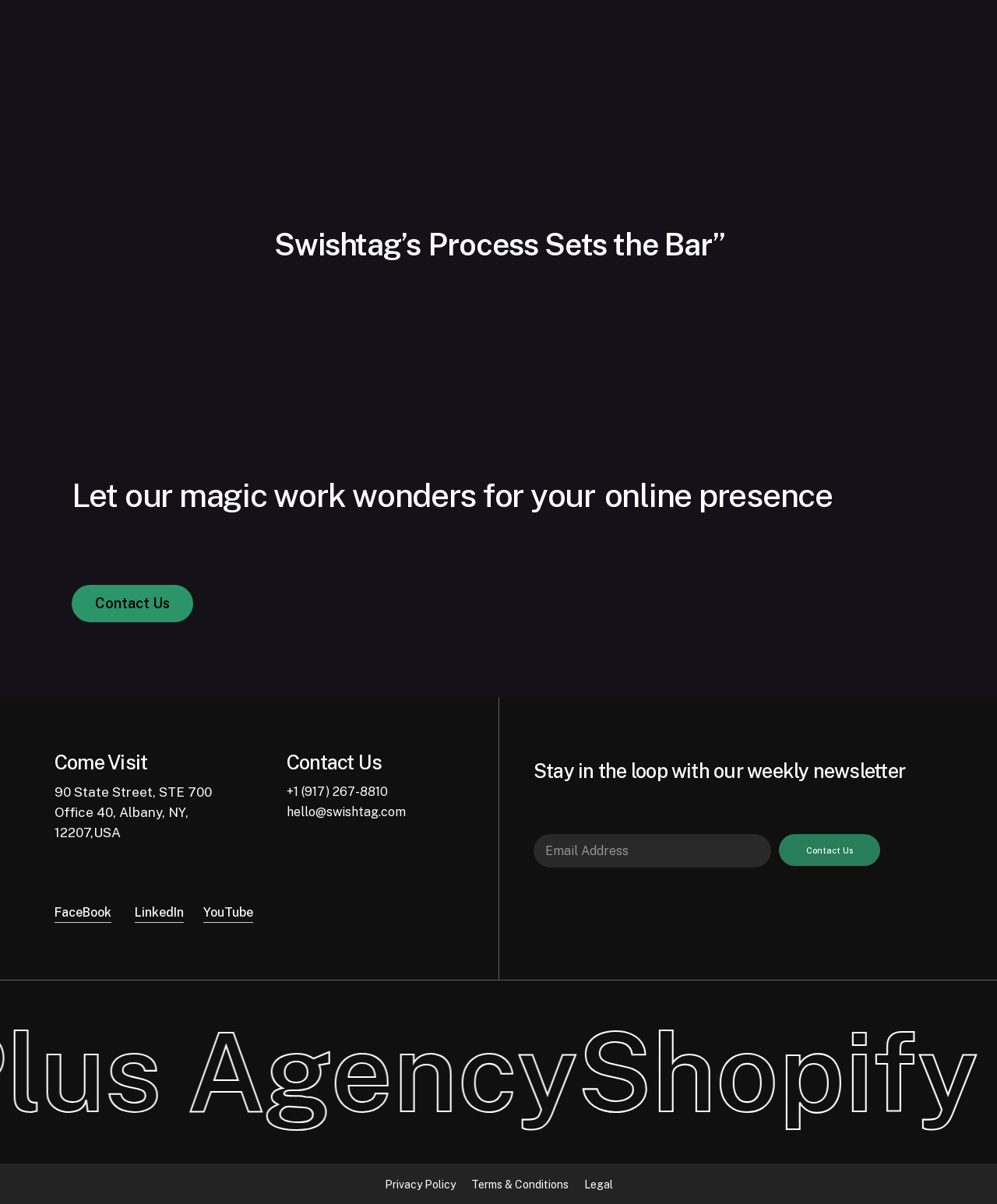With reference to the image, please provide a detailed answer to the following question: What is the phone number to contact the company?

I found the phone number by examining the contact information section, where I saw a static text element with the phone number '+1 (917) 267-8810'.